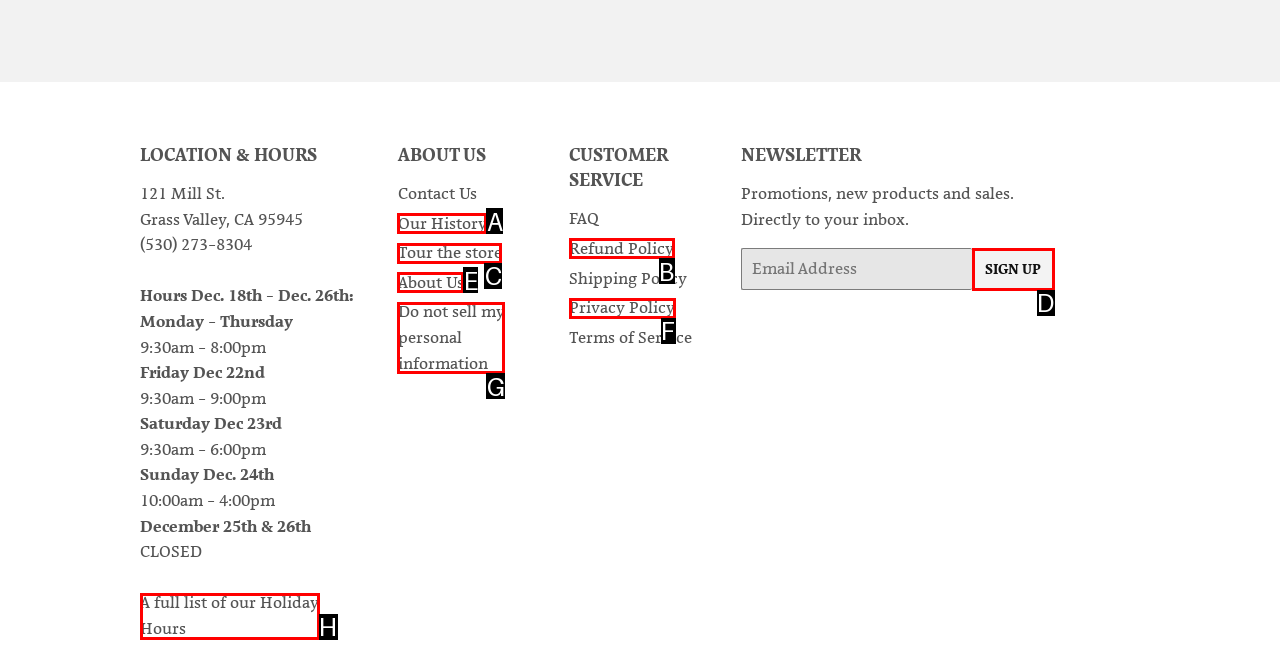Based on the element description: Tour the store, choose the HTML element that matches best. Provide the letter of your selected option.

C